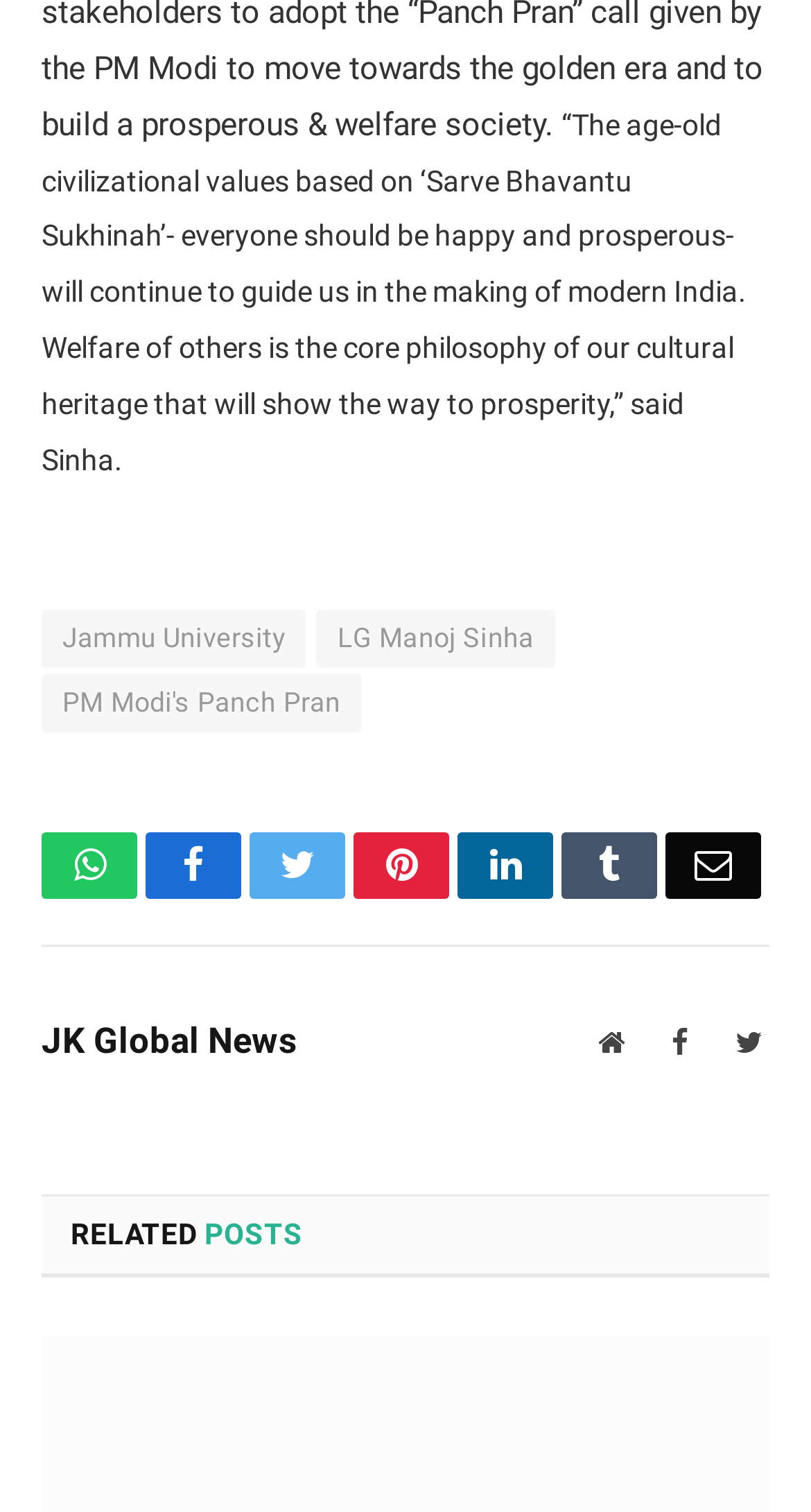Indicate the bounding box coordinates of the element that needs to be clicked to satisfy the following instruction: "read about PM Modi's Panch Pran". The coordinates should be four float numbers between 0 and 1, i.e., [left, top, right, bottom].

[0.051, 0.447, 0.446, 0.485]